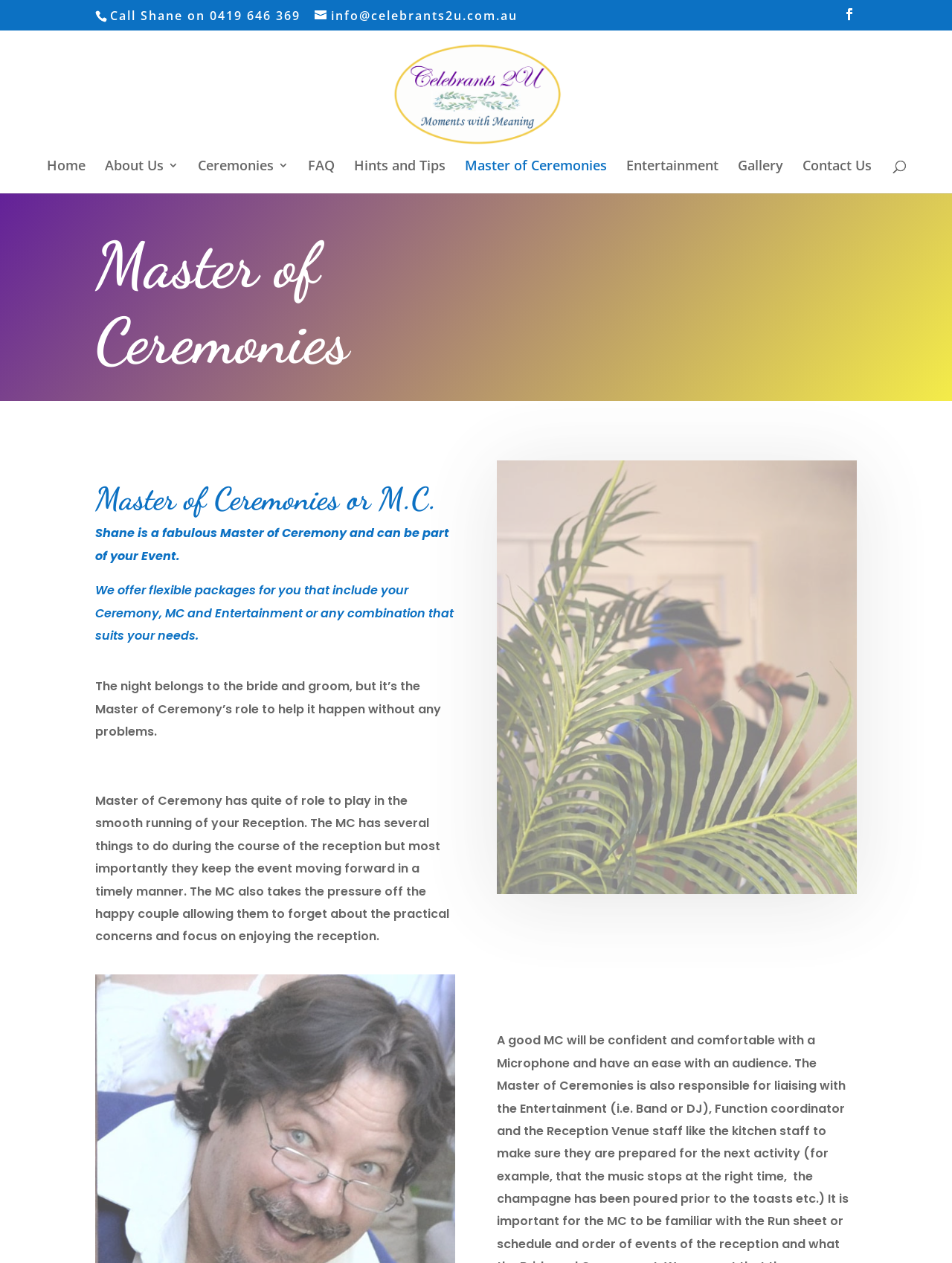Please determine the bounding box coordinates for the element that should be clicked to follow these instructions: "Call Shane on the phone".

[0.116, 0.006, 0.316, 0.019]